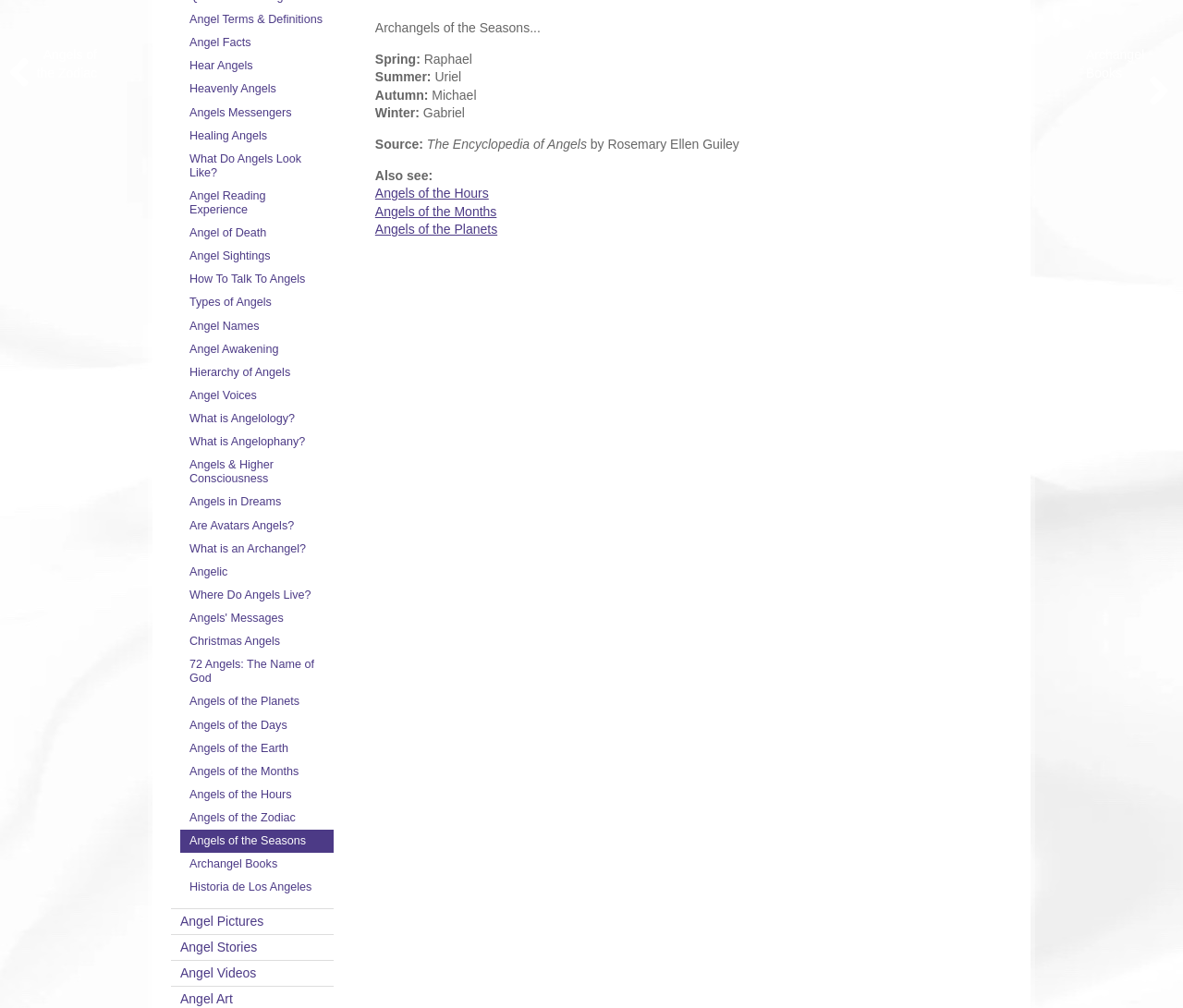Based on the element description, predict the bounding box coordinates (top-left x, top-left y, bottom-right x, bottom-right y) for the UI element in the screenshot: What Do Angels Look Like?

[0.152, 0.146, 0.282, 0.183]